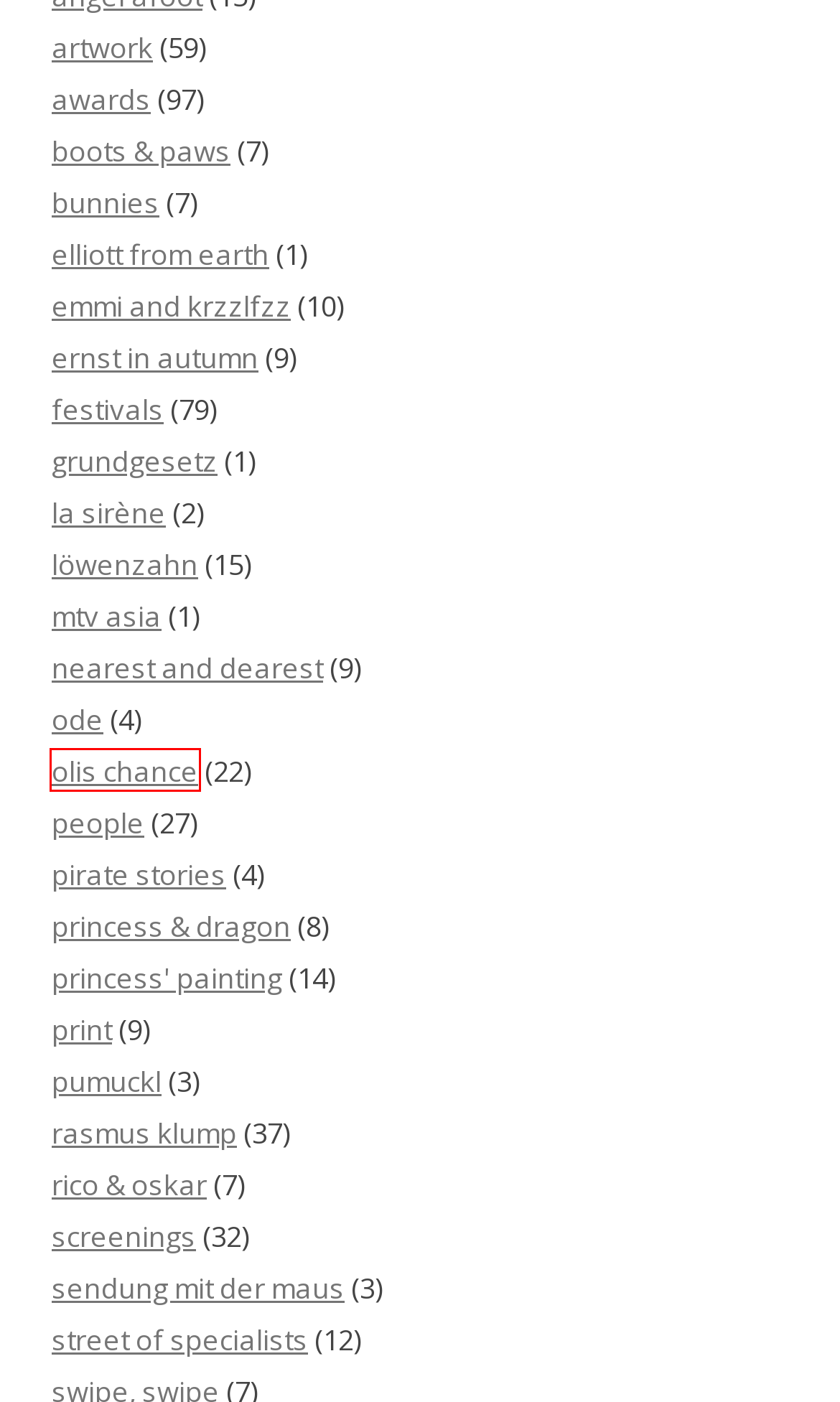Review the webpage screenshot and focus on the UI element within the red bounding box. Select the best-matching webpage description for the new webpage that follows after clicking the highlighted element. Here are the candidates:
A. olis chance | CHEZ SOI – NEWSBLOG OF STUDIO SOI
B. grundgesetz | CHEZ SOI – NEWSBLOG OF STUDIO SOI
C. awards | CHEZ SOI – NEWSBLOG OF STUDIO SOI
D. ode | CHEZ SOI – NEWSBLOG OF STUDIO SOI
E. princess & dragon | CHEZ SOI – NEWSBLOG OF STUDIO SOI
F. people | CHEZ SOI – NEWSBLOG OF STUDIO SOI
G. pumuckl | CHEZ SOI – NEWSBLOG OF STUDIO SOI
H. löwenzahn | CHEZ SOI – NEWSBLOG OF STUDIO SOI

A